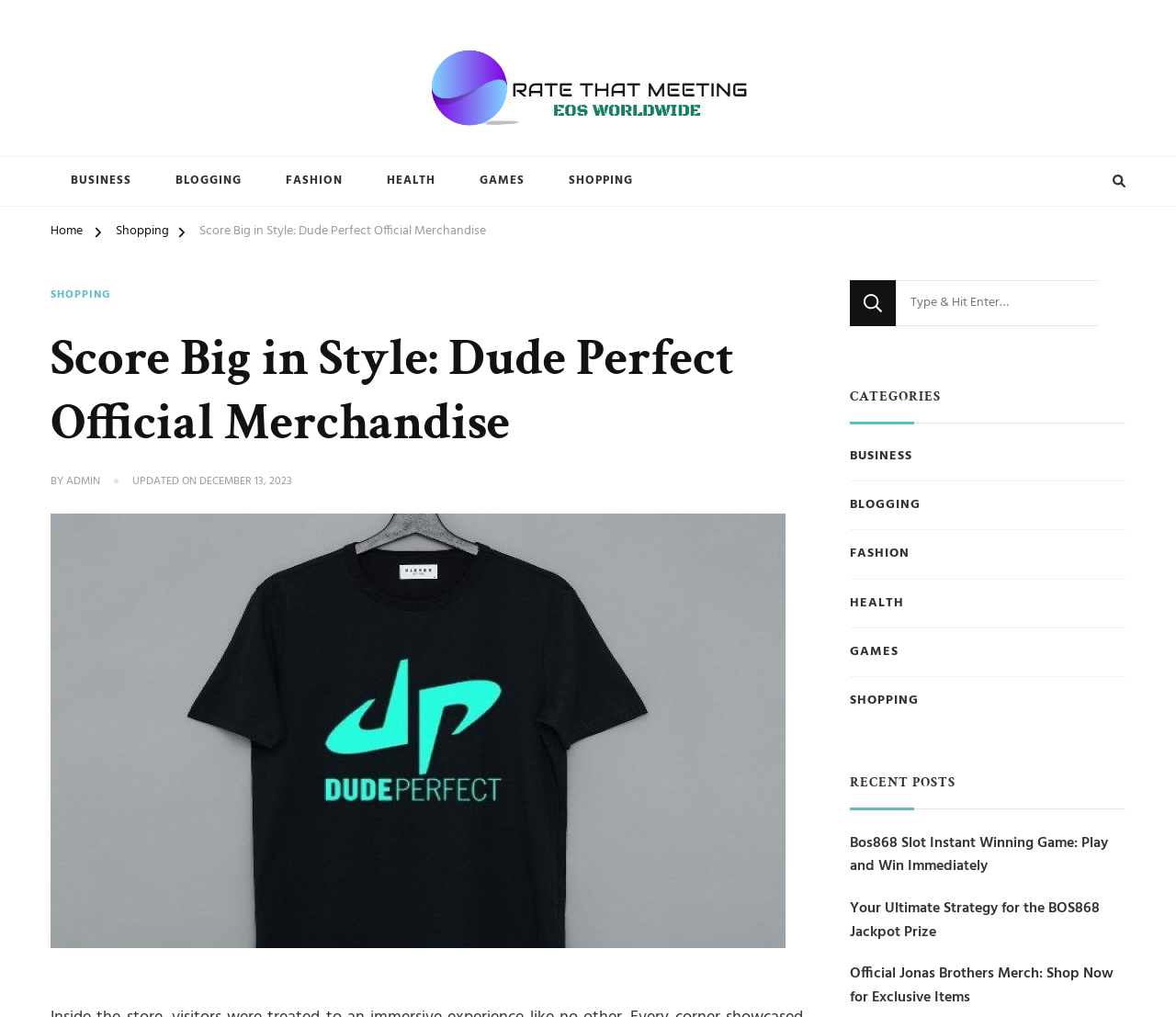Find the bounding box coordinates of the area that needs to be clicked in order to achieve the following instruction: "Go to Rate That Meeting". The coordinates should be specified as four float numbers between 0 and 1, i.e., [left, top, right, bottom].

[0.363, 0.027, 0.637, 0.127]